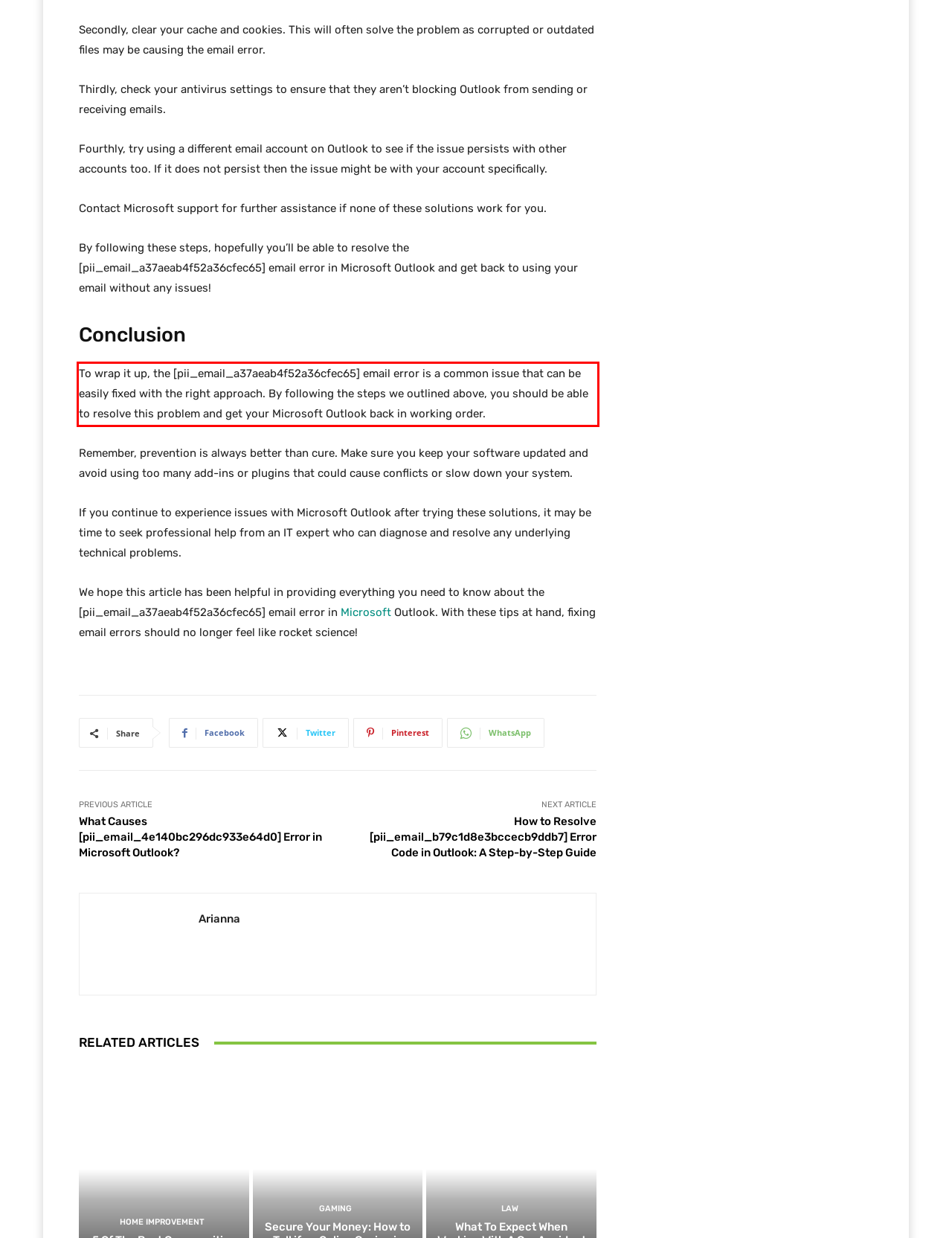Please identify and extract the text content from the UI element encased in a red bounding box on the provided webpage screenshot.

To wrap it up, the [pii_email_a37aeab4f52a36cfec65] email error is a common issue that can be easily fixed with the right approach. By following the steps we outlined above, you should be able to resolve this problem and get your Microsoft Outlook back in working order.